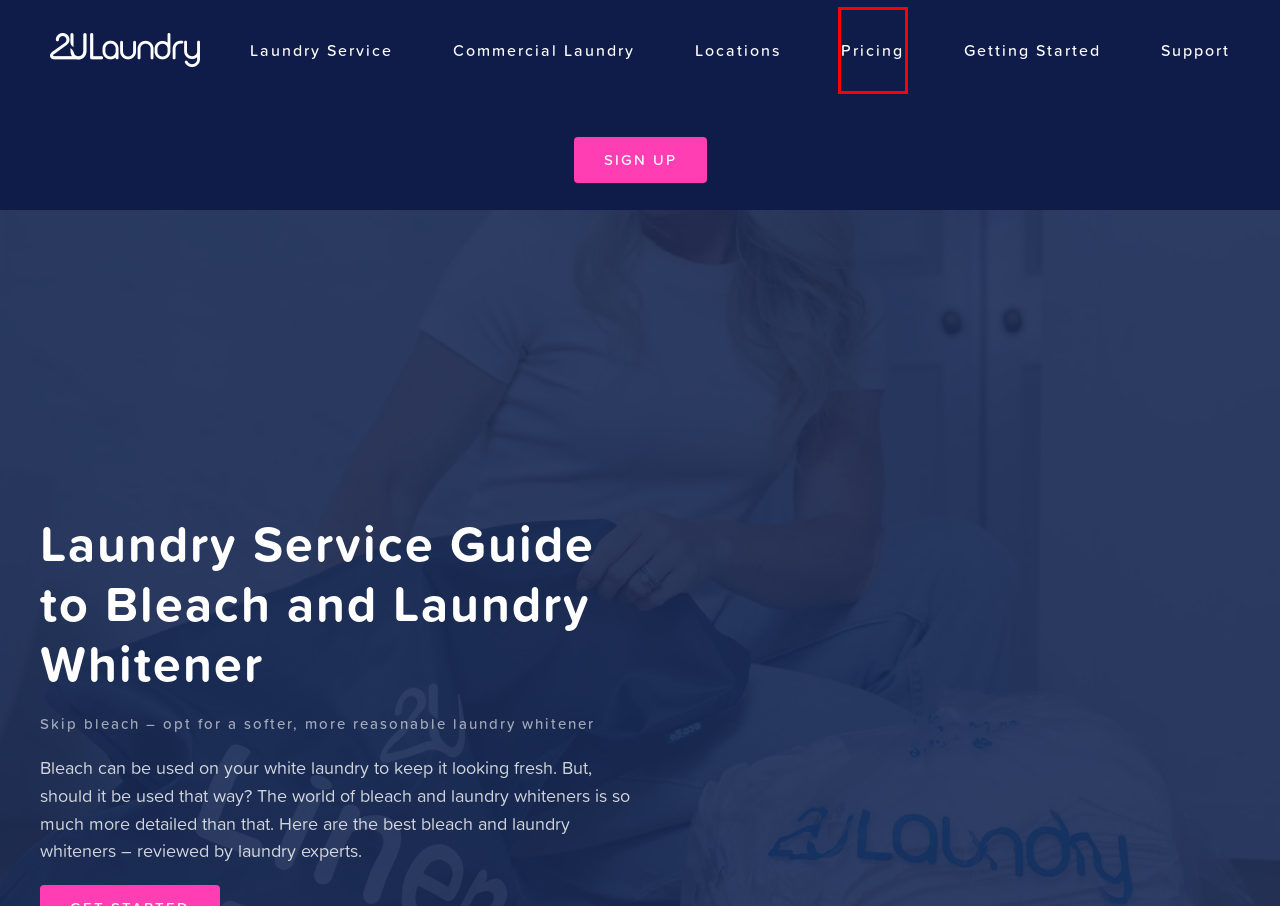You are presented with a screenshot of a webpage containing a red bounding box around a particular UI element. Select the best webpage description that matches the new webpage after clicking the element within the bounding box. Here are the candidates:
A. Residential or Commercial? What to Expect Guide
B. 2ULaundry | Laundry Service with Free Pickup & Delivery
C. 2ULaundry Signup
D. Terms and Conditions | 2ULaundry | Delivery Laundry Service
E. 2ULaundry | Commercial Laundry Service with Free Delivery
F. Pricing - Interstitial - 2ulaundry.com
G. 2ULaundry | Laundry Service with Free Laundry Delivery
H. Local Laundry Service Pricing | 2ULaundry

F